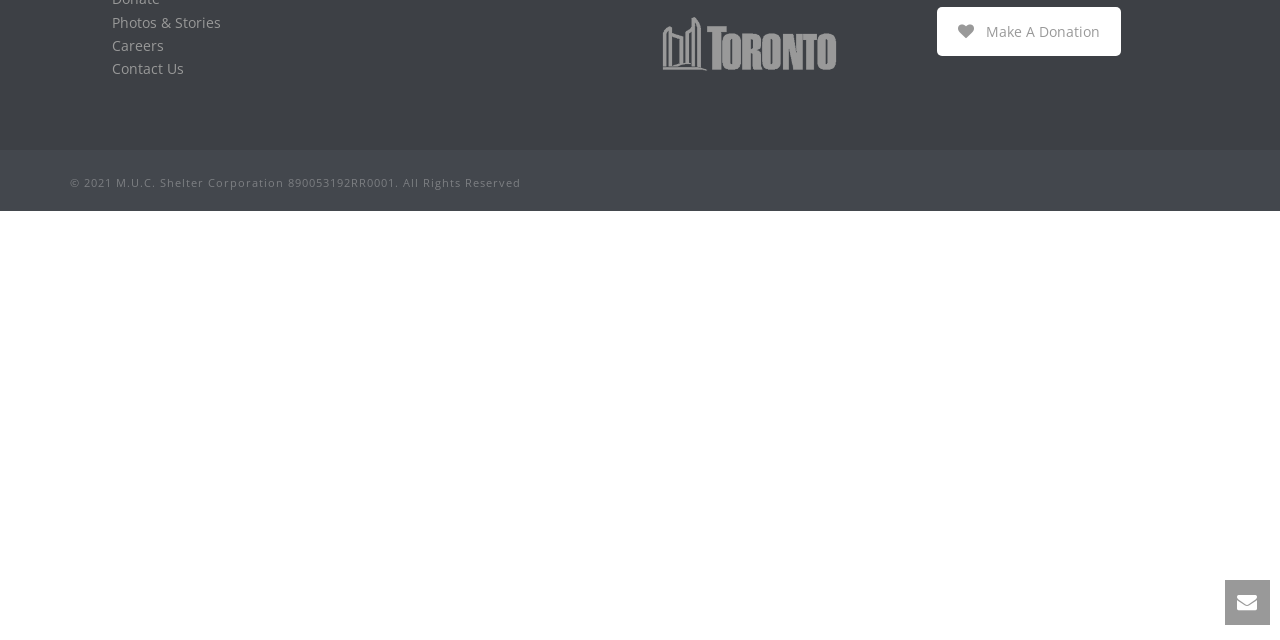Can you find the bounding box coordinates for the UI element given this description: "Contact Us"? Provide the coordinates as four float numbers between 0 and 1: [left, top, right, bottom].

[0.088, 0.092, 0.144, 0.122]